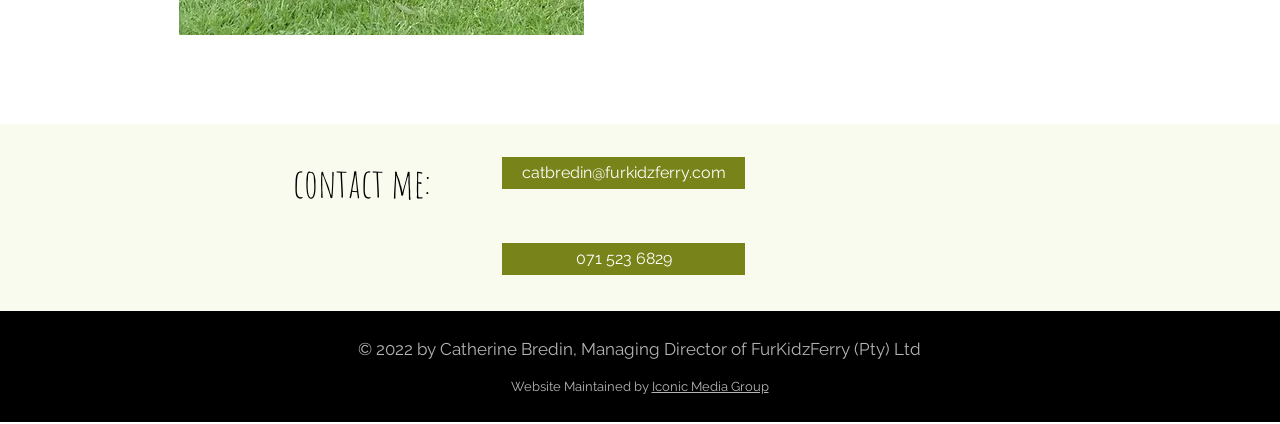Who maintains the website?
Based on the screenshot, provide a one-word or short-phrase response.

Iconic Media Group